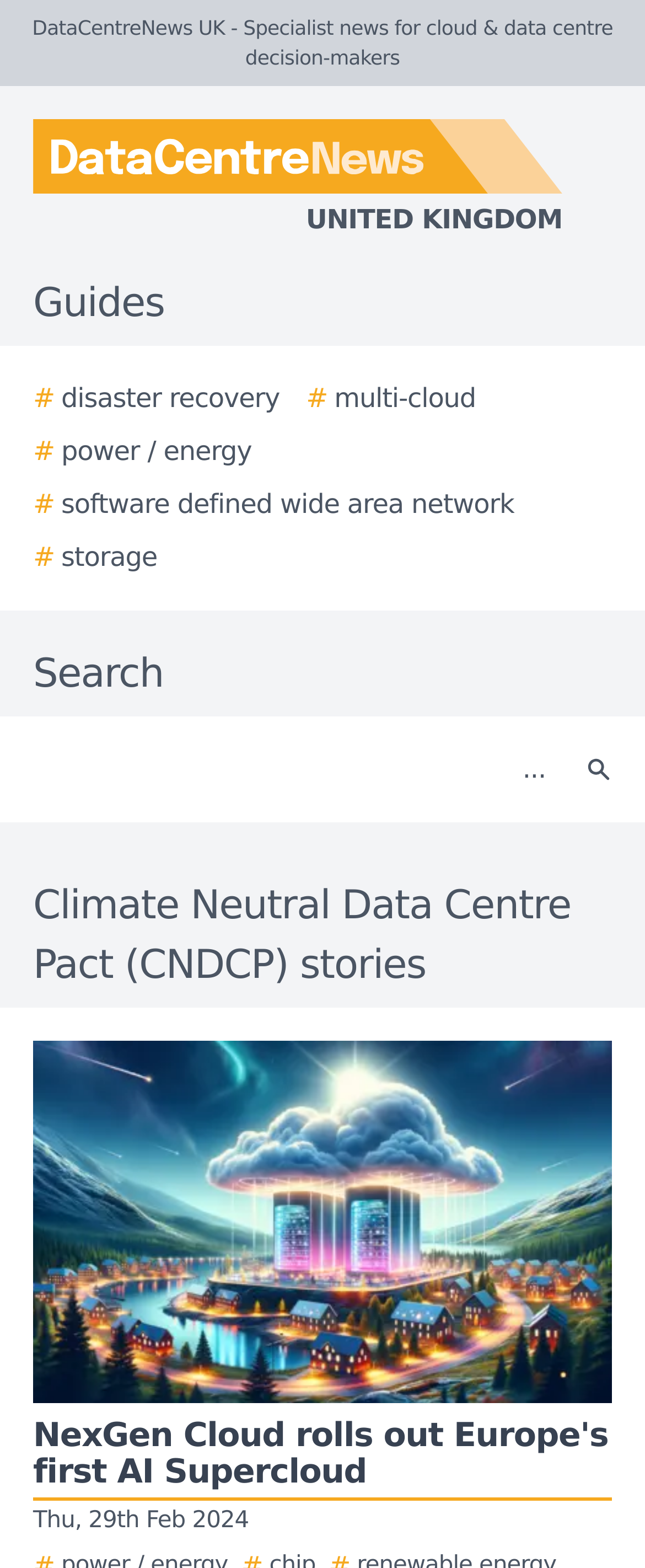Please identify the bounding box coordinates of the clickable area that will fulfill the following instruction: "Click the Search button". The coordinates should be in the format of four float numbers between 0 and 1, i.e., [left, top, right, bottom].

[0.877, 0.465, 0.979, 0.516]